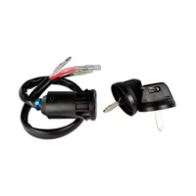How many units are left in stock?
Answer the question with a single word or phrase, referring to the image.

One